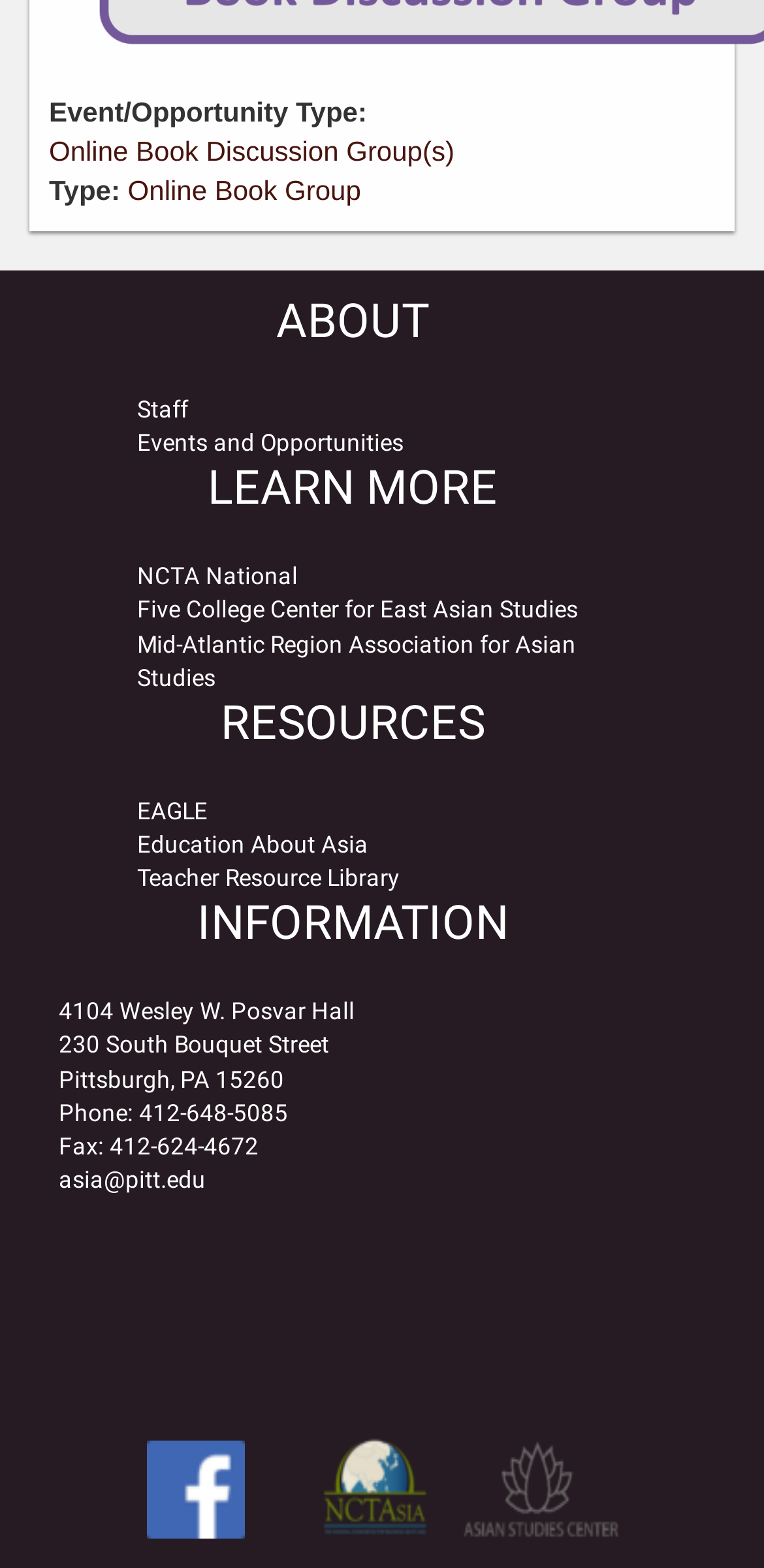Using the given description, provide the bounding box coordinates formatted as (top-left x, top-left y, bottom-right x, bottom-right y), with all values being floating point numbers between 0 and 1. Description: NCTA National

[0.179, 0.359, 0.39, 0.377]